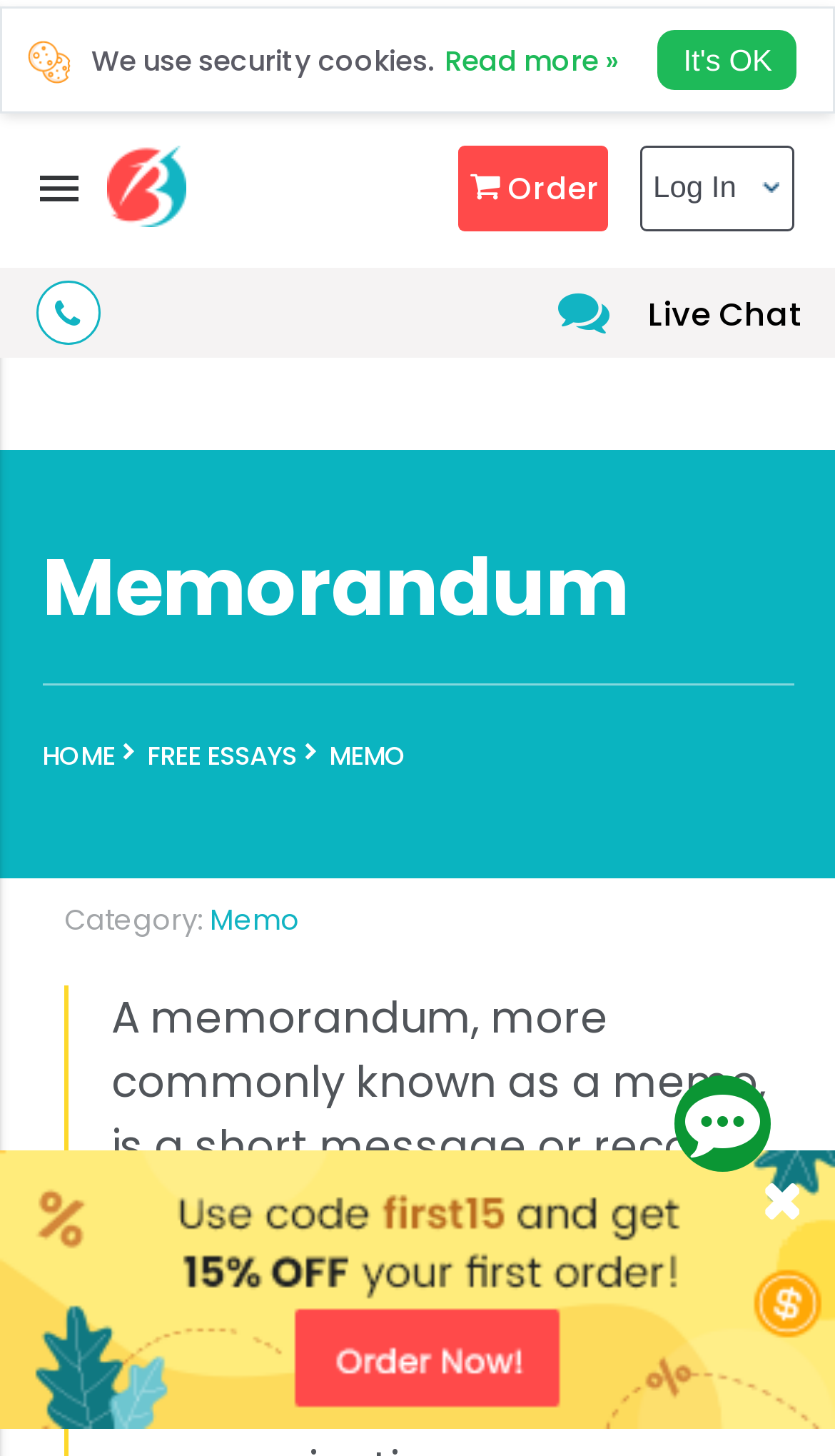Find the bounding box coordinates for the UI element that matches this description: "Read more »".

[0.532, 0.023, 0.74, 0.052]